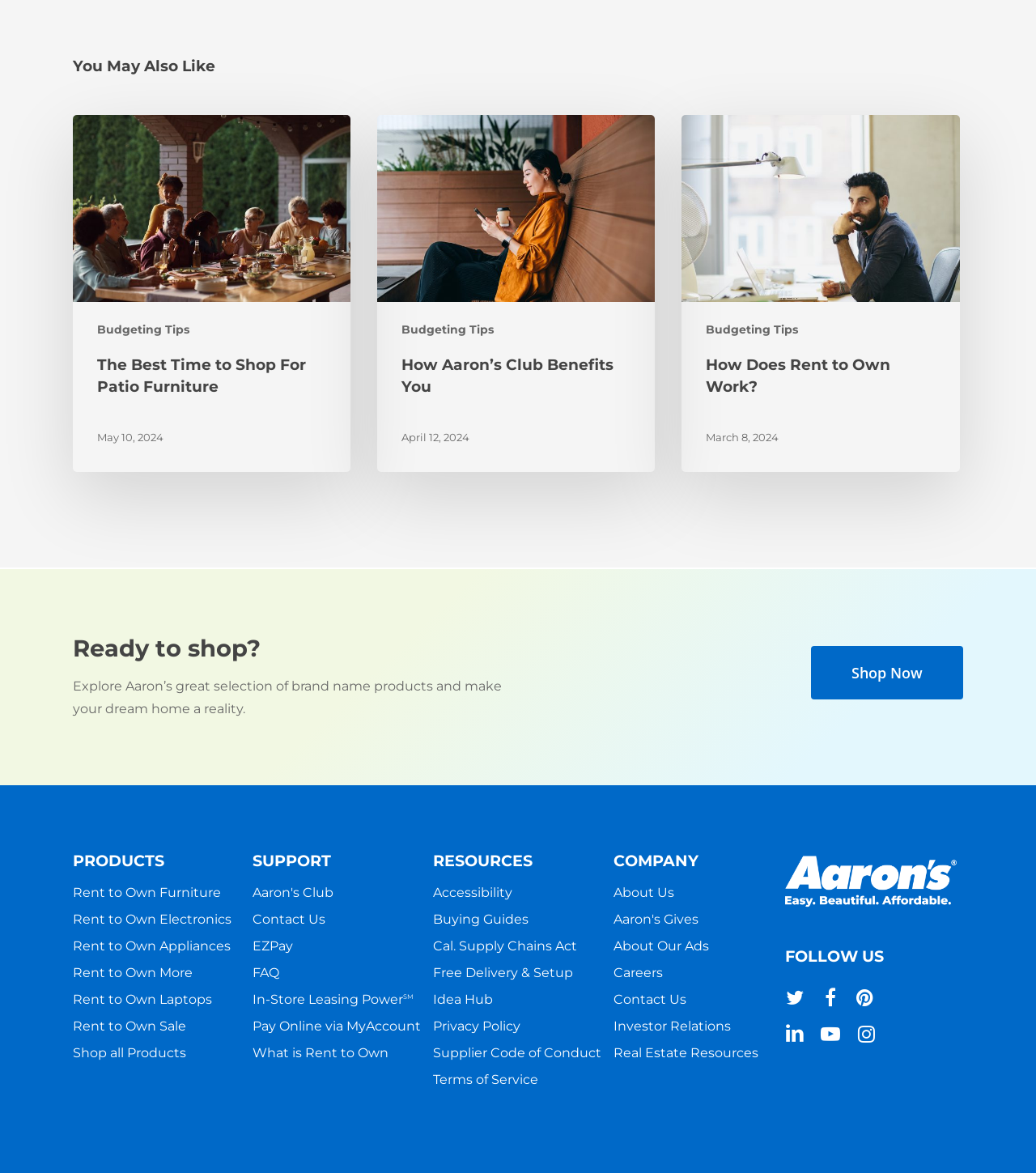Find and indicate the bounding box coordinates of the region you should select to follow the given instruction: "Click on 'Budgeting Tips'".

[0.094, 0.274, 0.183, 0.288]